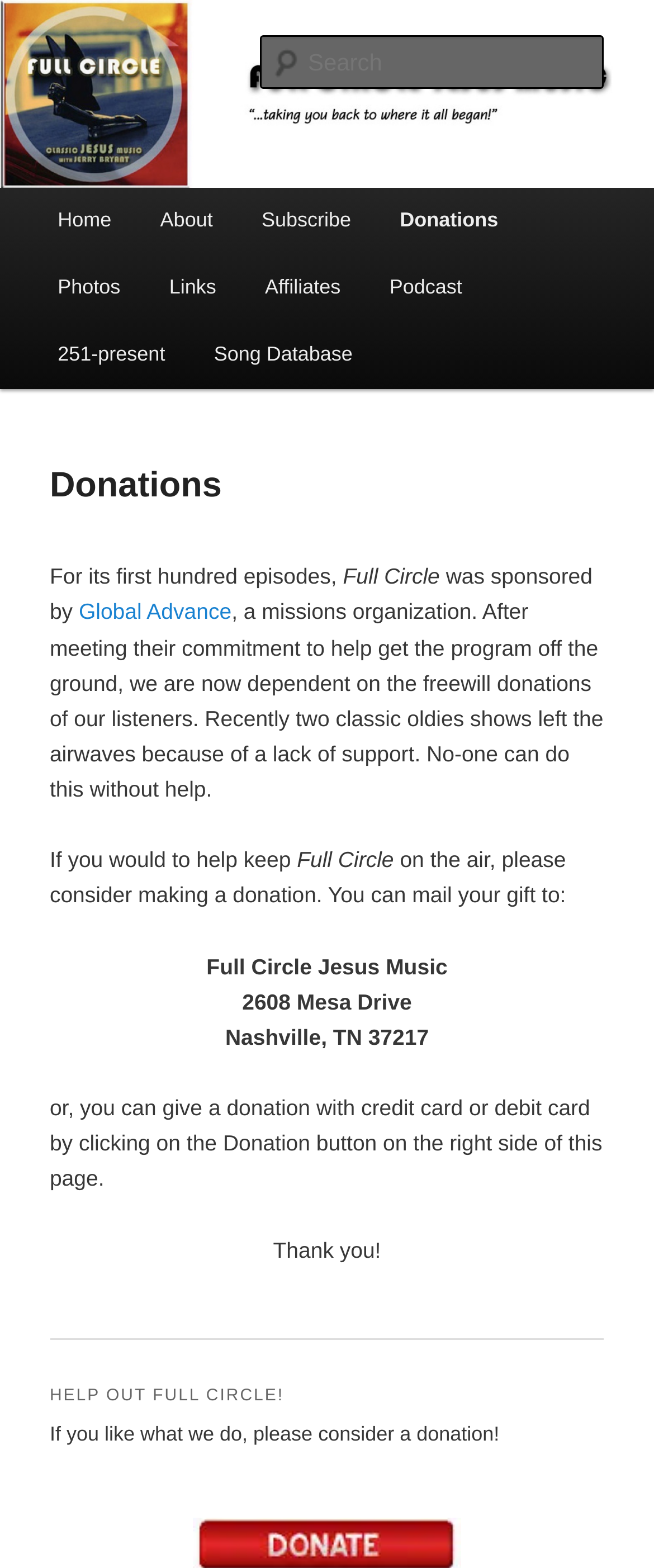Locate the bounding box of the user interface element based on this description: "parent_node: Search name="s" placeholder="Search"".

[0.396, 0.023, 0.924, 0.057]